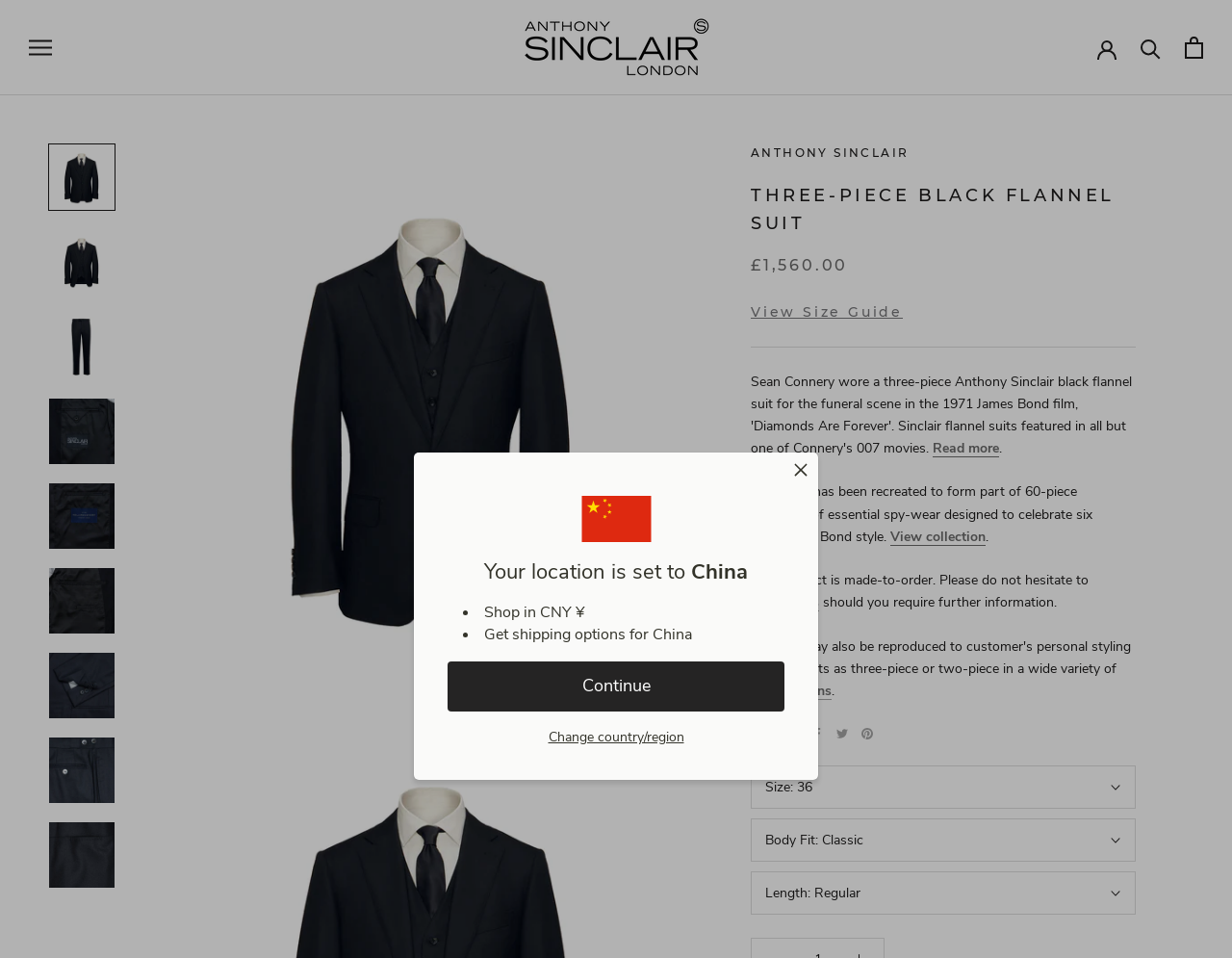Provide your answer to the question using just one word or phrase: What is the occasion for which the suit was recreated?

60th anniversary of Bond style